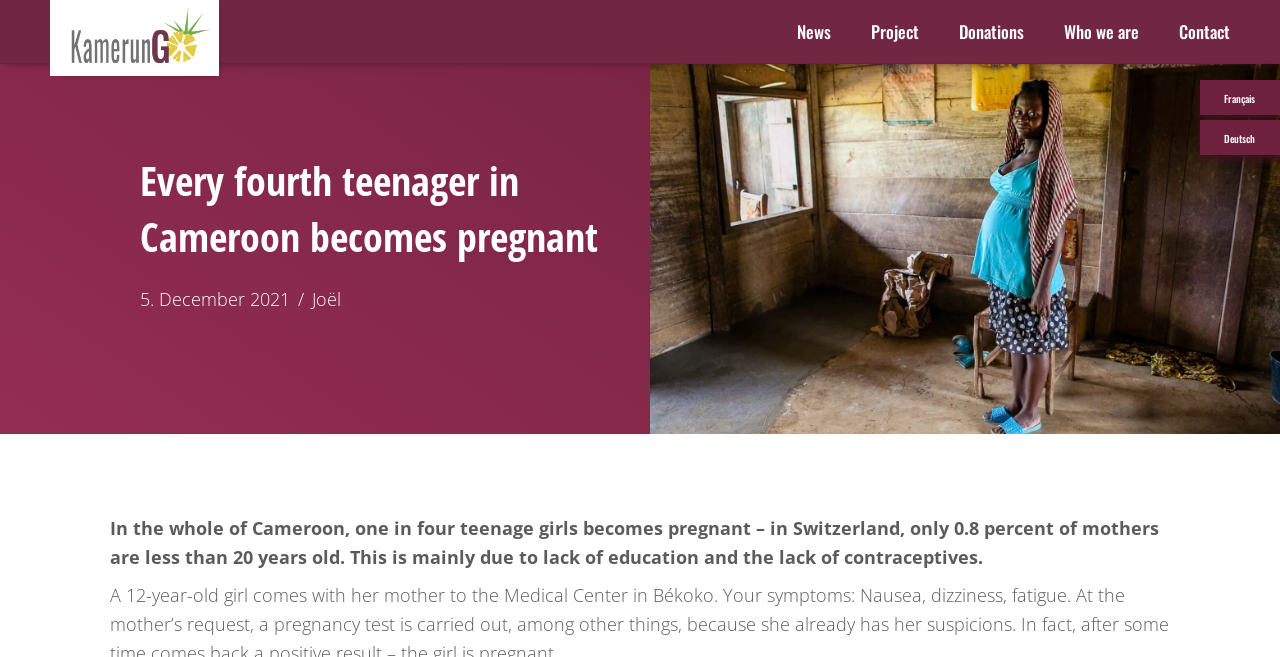Predict the bounding box of the UI element based on this description: "Who we are".

[0.816, 0.0, 0.905, 0.097]